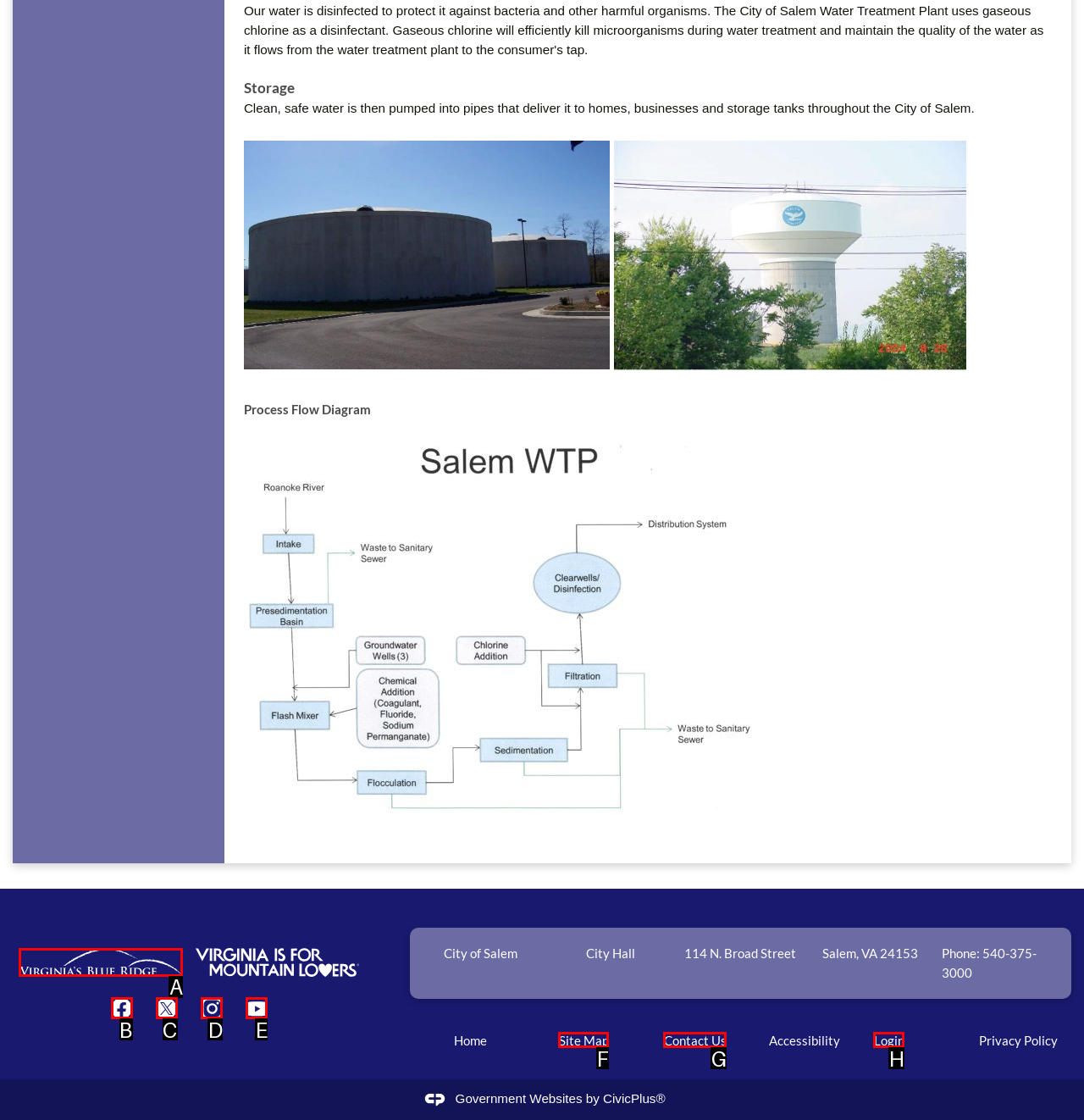Match the option to the description: aria-label="Instagram graphic"
State the letter of the correct option from the available choices.

D